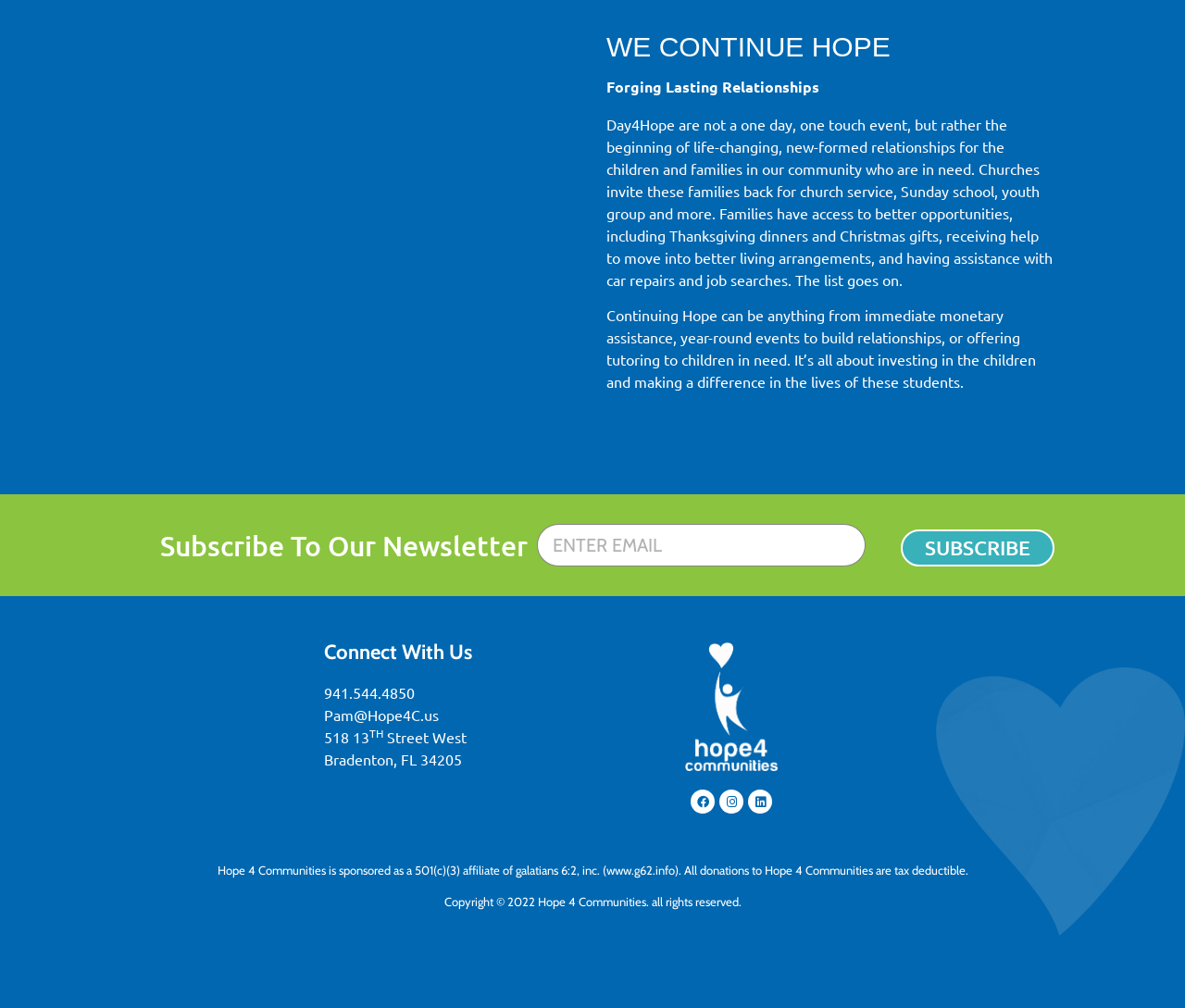Carefully observe the image and respond to the question with a detailed answer:
How can I contact the organization?

The organization can be contacted through phone number 941.544.4850, email Pam@Hope4C.us, or by visiting their address at 518 13TH Street West, Bradenton, FL 34205, as listed in the links and StaticText elements.